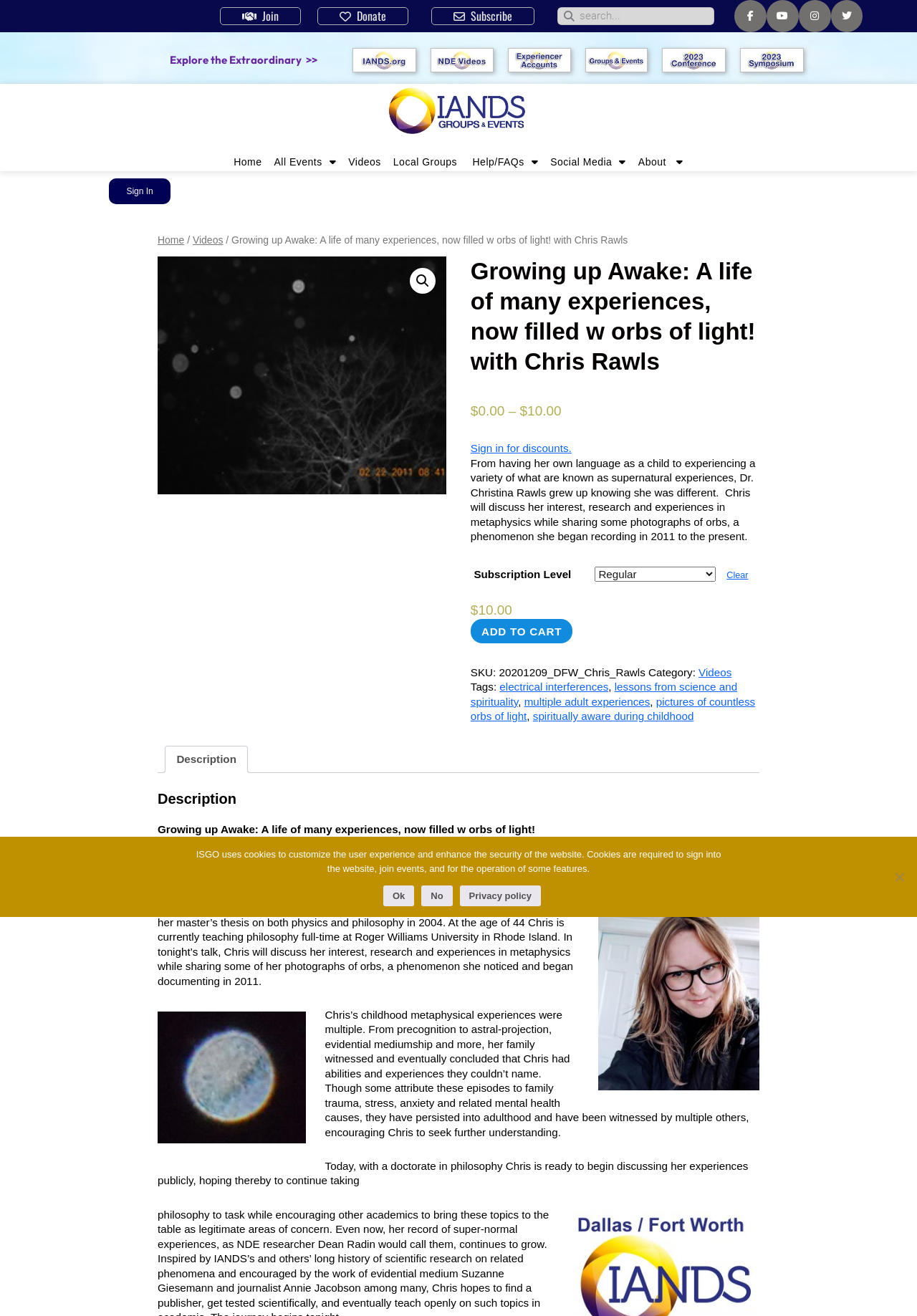What is the phenomenon that Dr. Christina Rawls began documenting in 2011?
Please provide a single word or phrase based on the screenshot.

Orbs